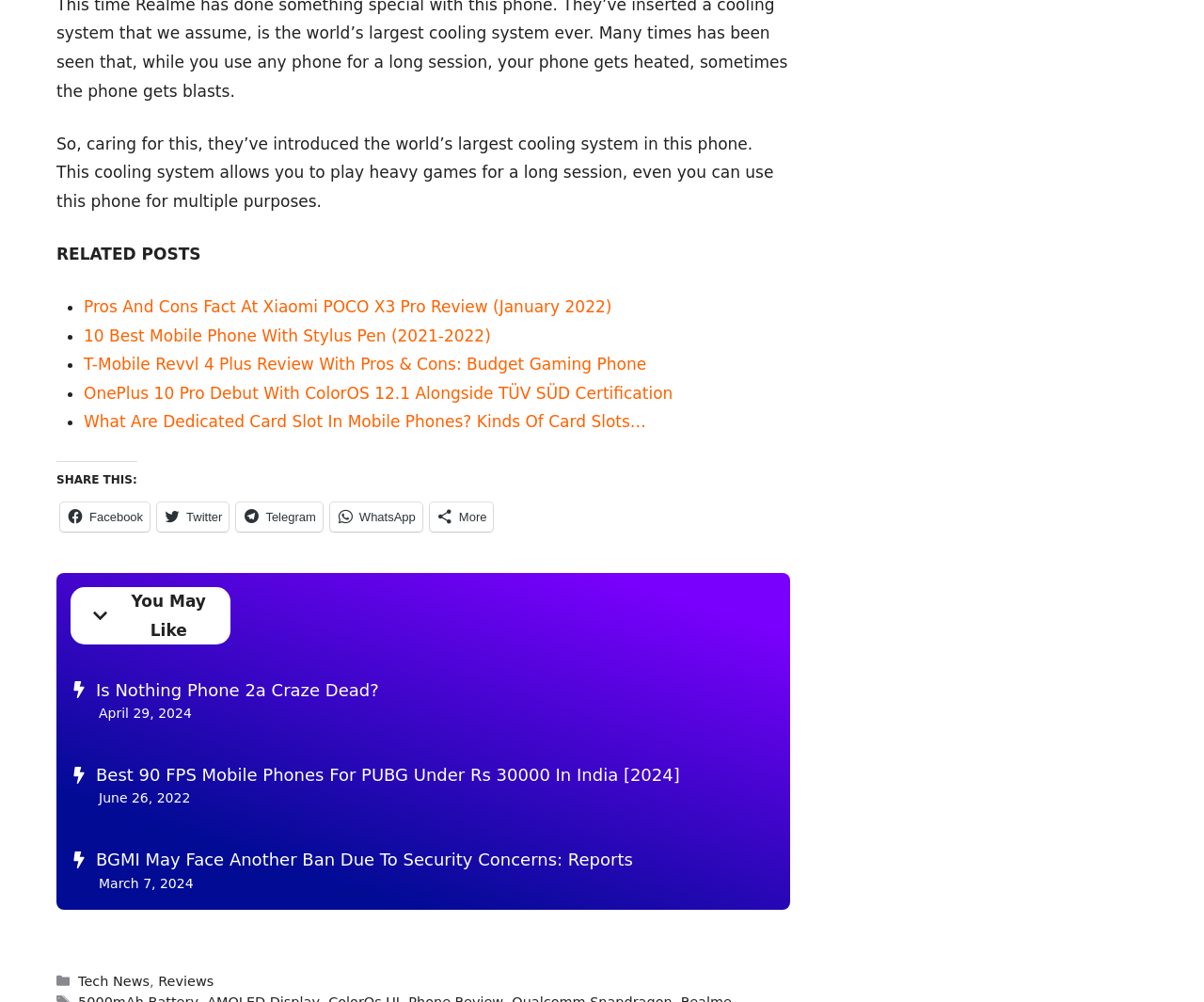What is the topic of the first related post?
Look at the webpage screenshot and answer the question with a detailed explanation.

The first related post is listed under the 'RELATED POSTS' section, and its title is 'Pros And Cons Fact At Xiaomi POCO X3 Pro Review (January 2022)'.